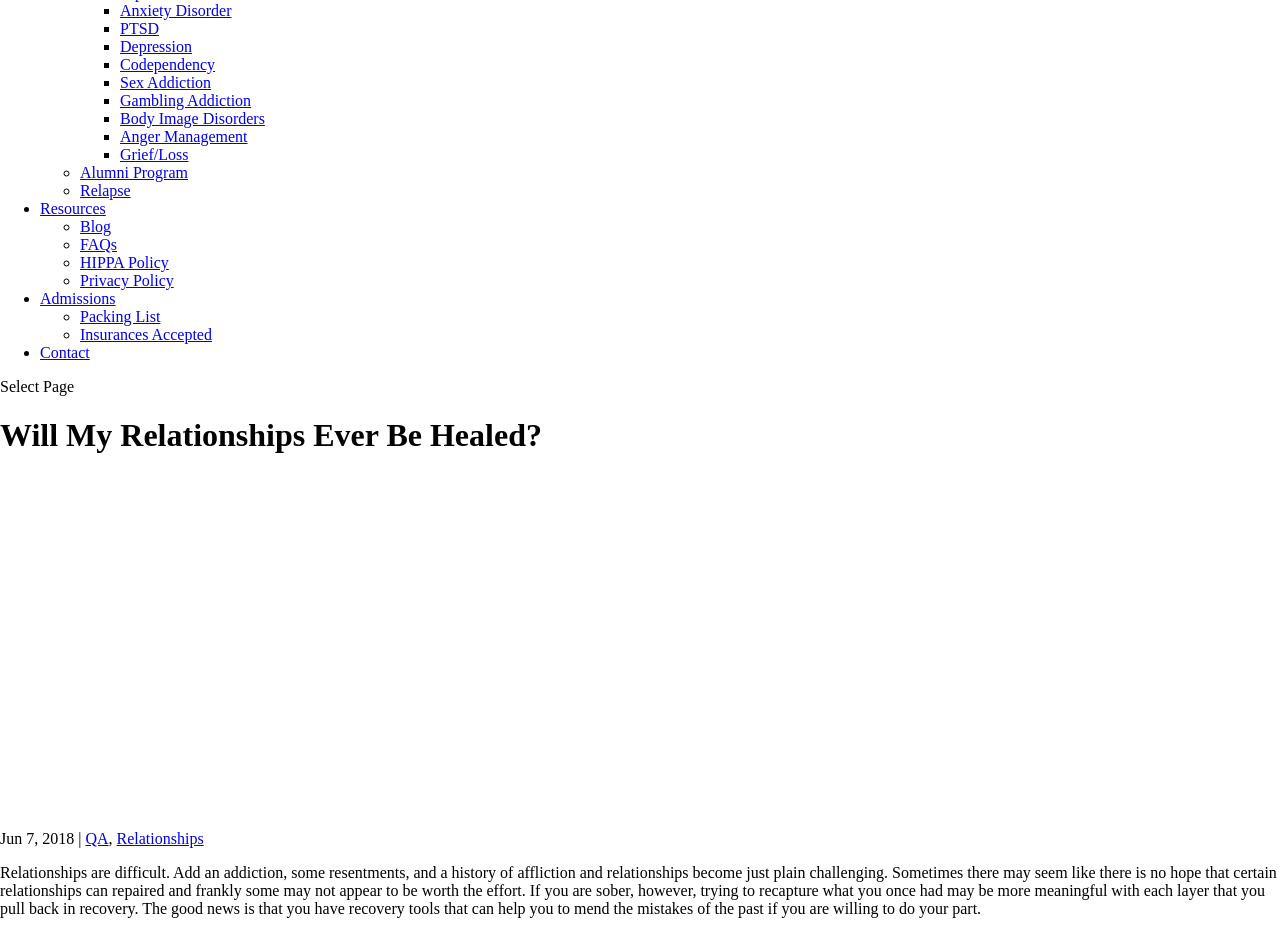Please find the bounding box for the following UI element description. Provide the coordinates in (top-left x, top-left y, bottom-right x, bottom-right y) format, with values between 0 and 1: Body Image Disorders

[0.094, 0.117, 0.207, 0.135]